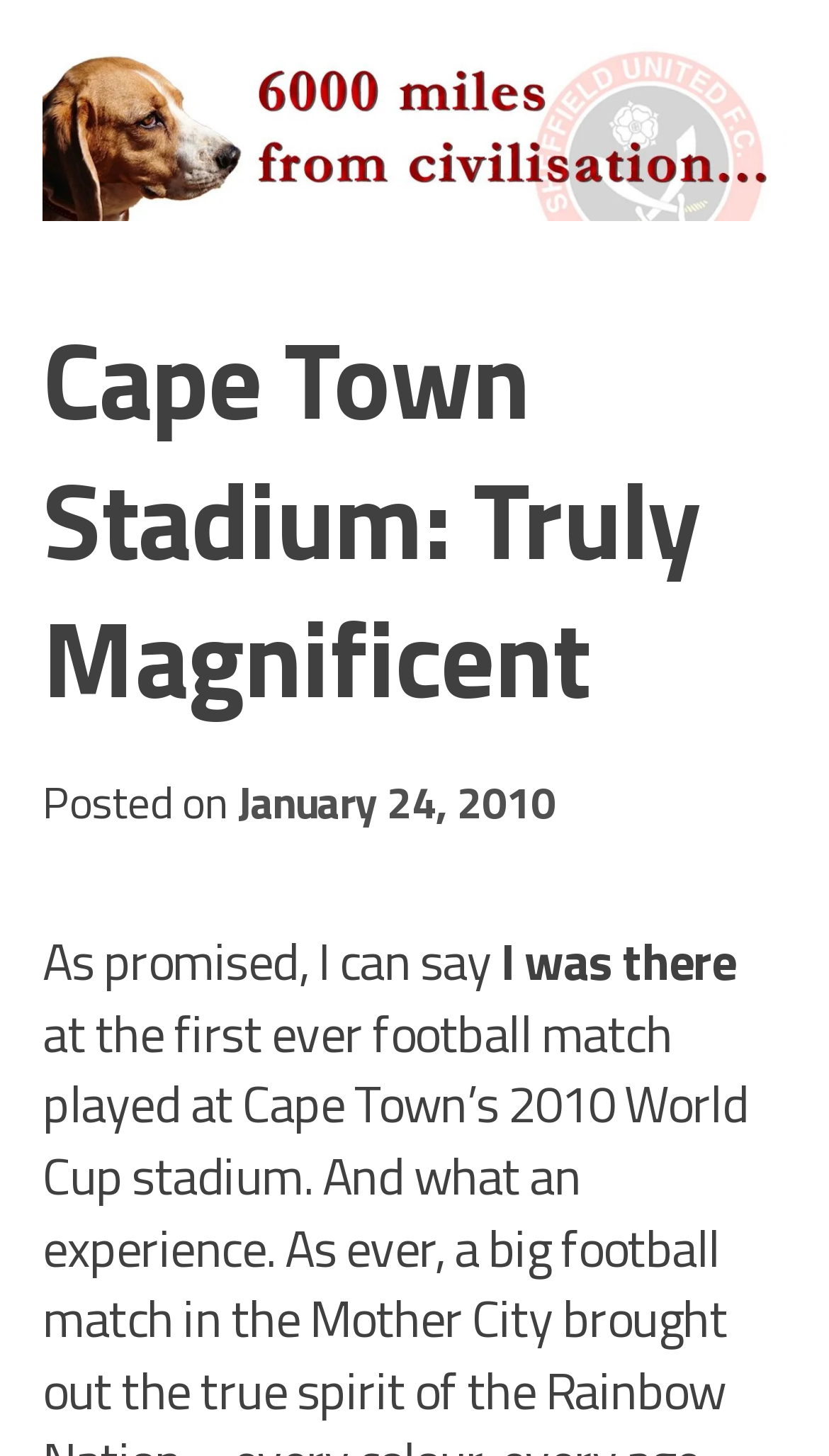Give an extensive and precise description of the webpage.

The webpage is about the author's experience at the first ever football match played at Cape Town's 2010 World Cup stadium. At the top left of the page, there is a link to "Skip to content". Next to it, there is a static text "6000 miles…" which is likely a tagline or a subtitle. 

Below these elements, there is a large image that spans almost the entire width of the page, with a header on top of it. The header contains the title "Cape Town Stadium: Truly Magnificent" in a prominent position. 

Under the title, there is a static text "Posted on" followed by a link to the date "January 24, 2010". The text "As promised, I can say" and "I was there" are positioned below the image, likely forming a paragraph that begins the author's account of their experience.